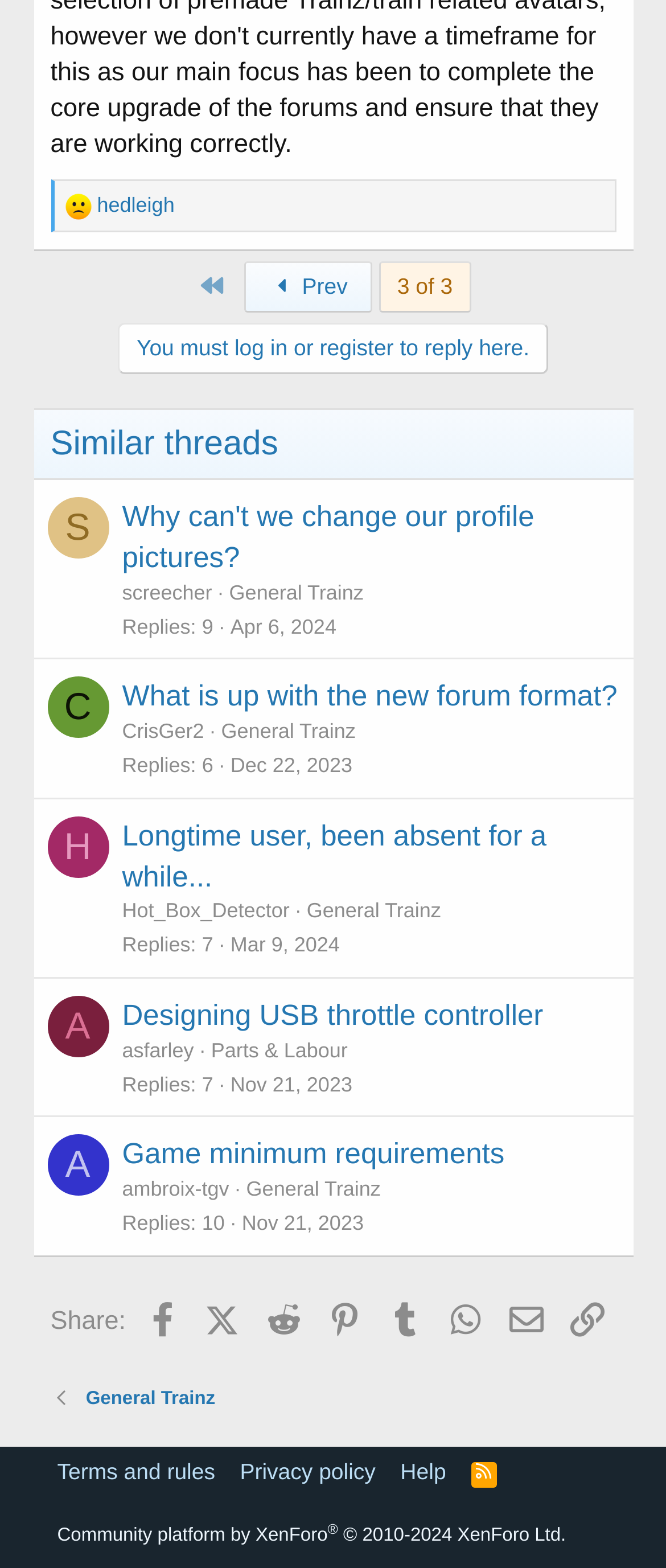How many replies does the third thread have?
Answer the question in a detailed and comprehensive manner.

I looked at the third LayoutTable element and found a DescriptionListDetail element with the text '10', which indicates the number of replies to the thread.